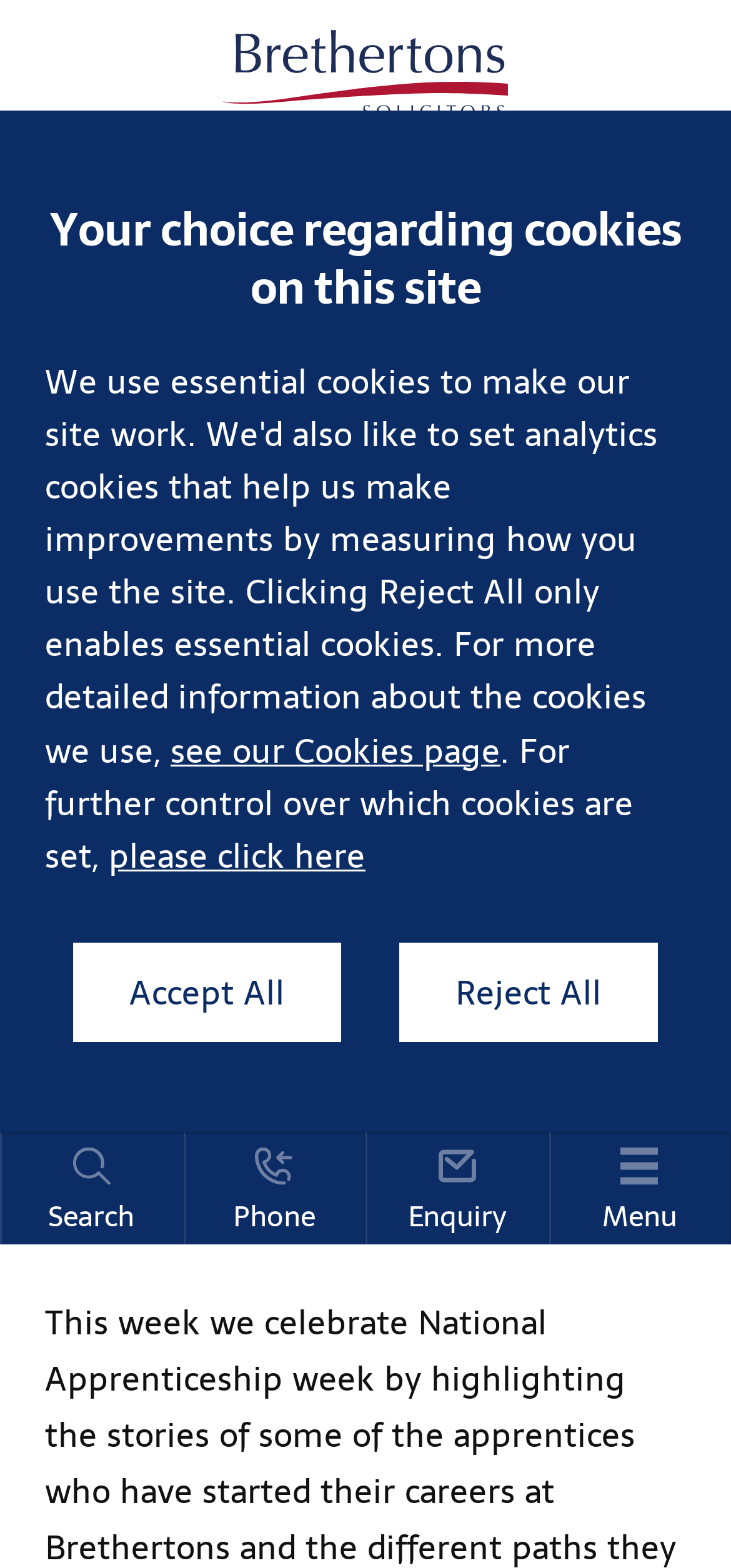Determine the bounding box coordinates of the region I should click to achieve the following instruction: "Search the site". Ensure the bounding box coordinates are four float numbers between 0 and 1, i.e., [left, top, right, bottom].

[0.075, 0.899, 0.755, 0.959]